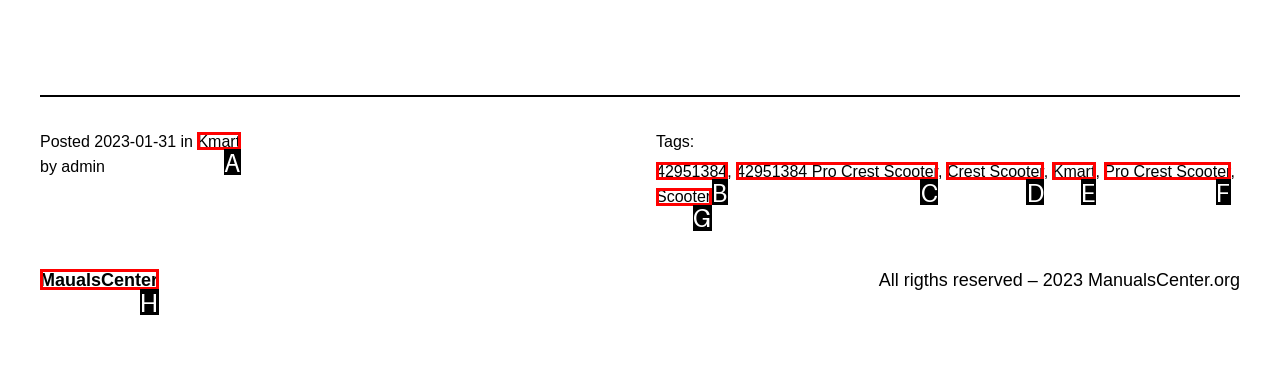Choose the HTML element that should be clicked to accomplish the task: Click on the 'Pro Crest Scooter' link. Answer with the letter of the chosen option.

F